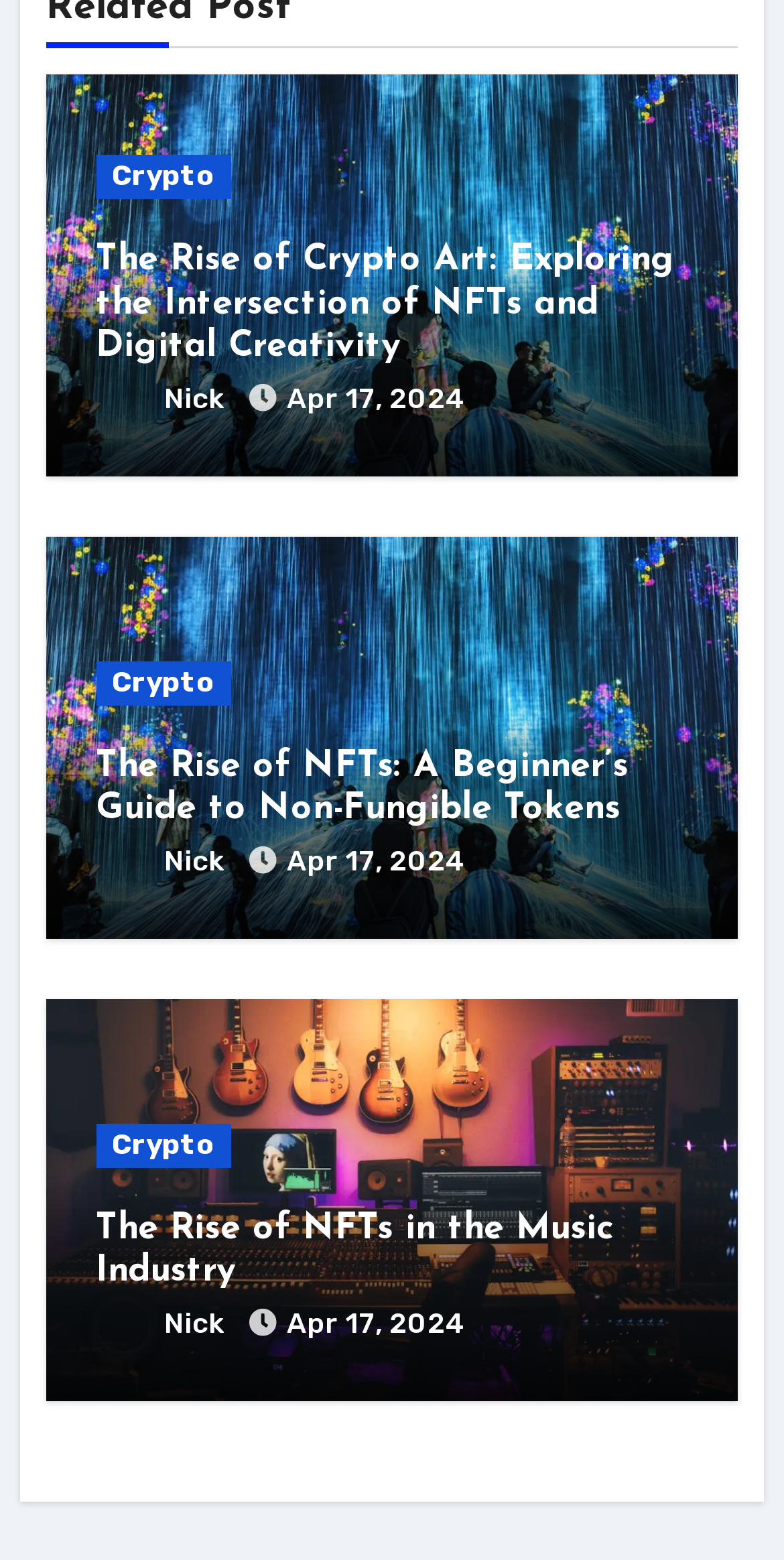Determine the bounding box coordinates for the area you should click to complete the following instruction: "View the article about NFTs in the Music Industry".

[0.122, 0.774, 0.878, 0.83]